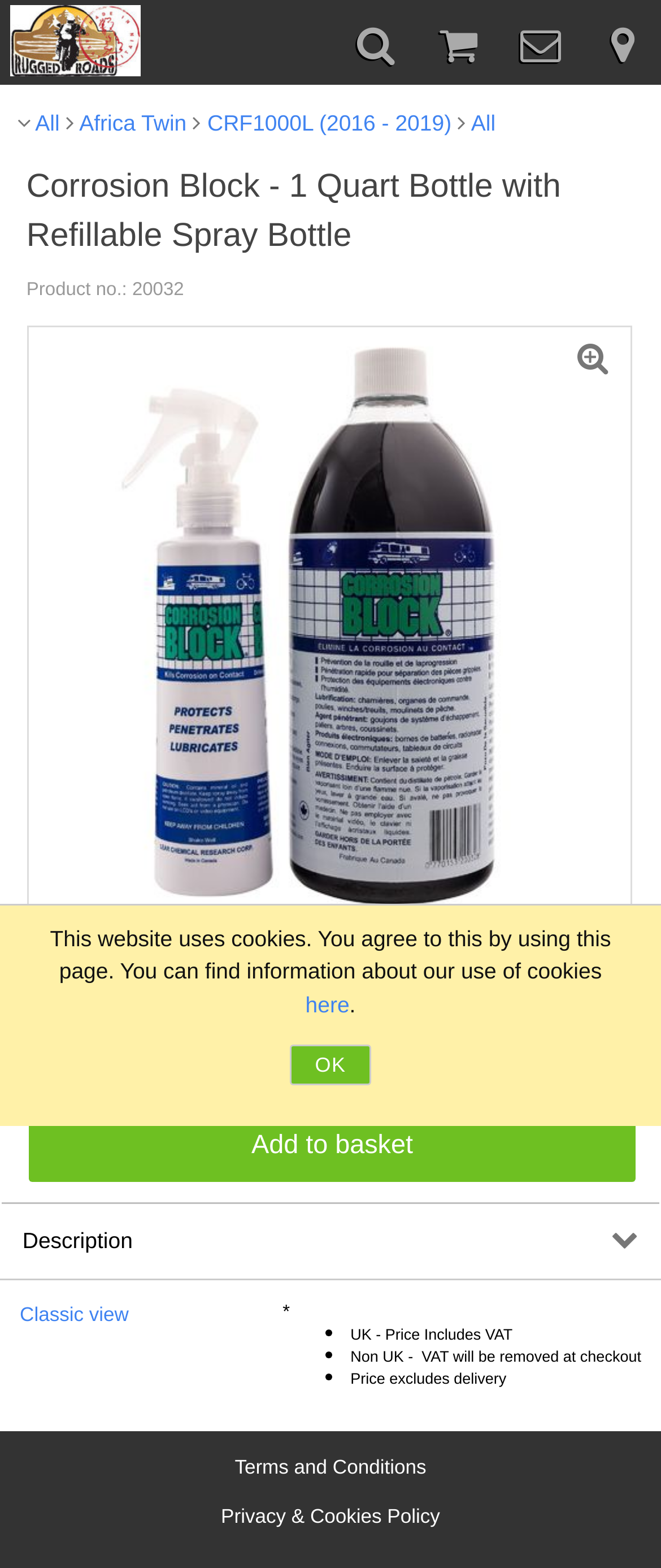Determine the bounding box for the described HTML element: "value="Add to basket"". Ensure the coordinates are four float numbers between 0 and 1 in the format [left, top, right, bottom].

[0.043, 0.709, 0.963, 0.754]